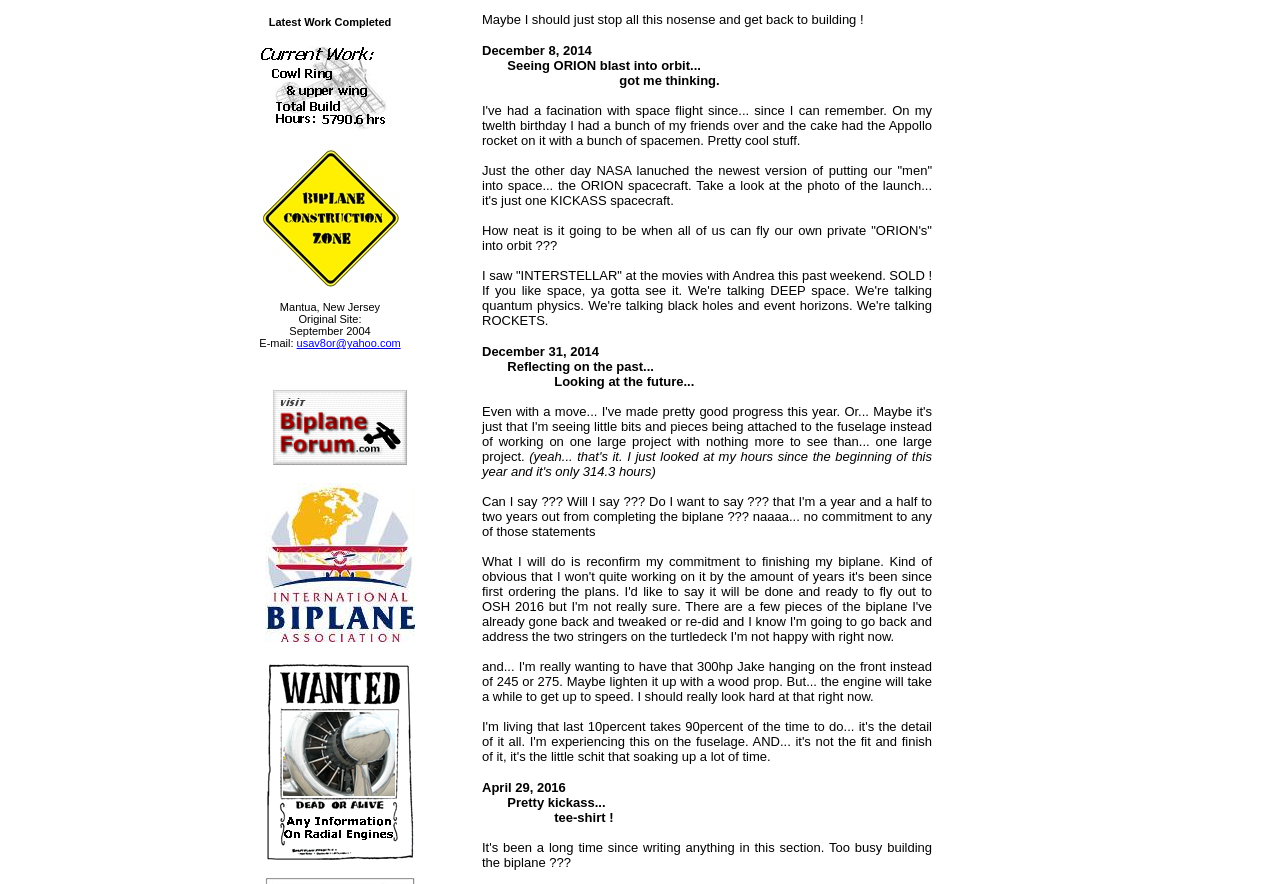Identify the bounding box coordinates for the UI element described as: "usav8or@yahoo.com". The coordinates should be provided as four floats between 0 and 1: [left, top, right, bottom].

[0.232, 0.381, 0.313, 0.395]